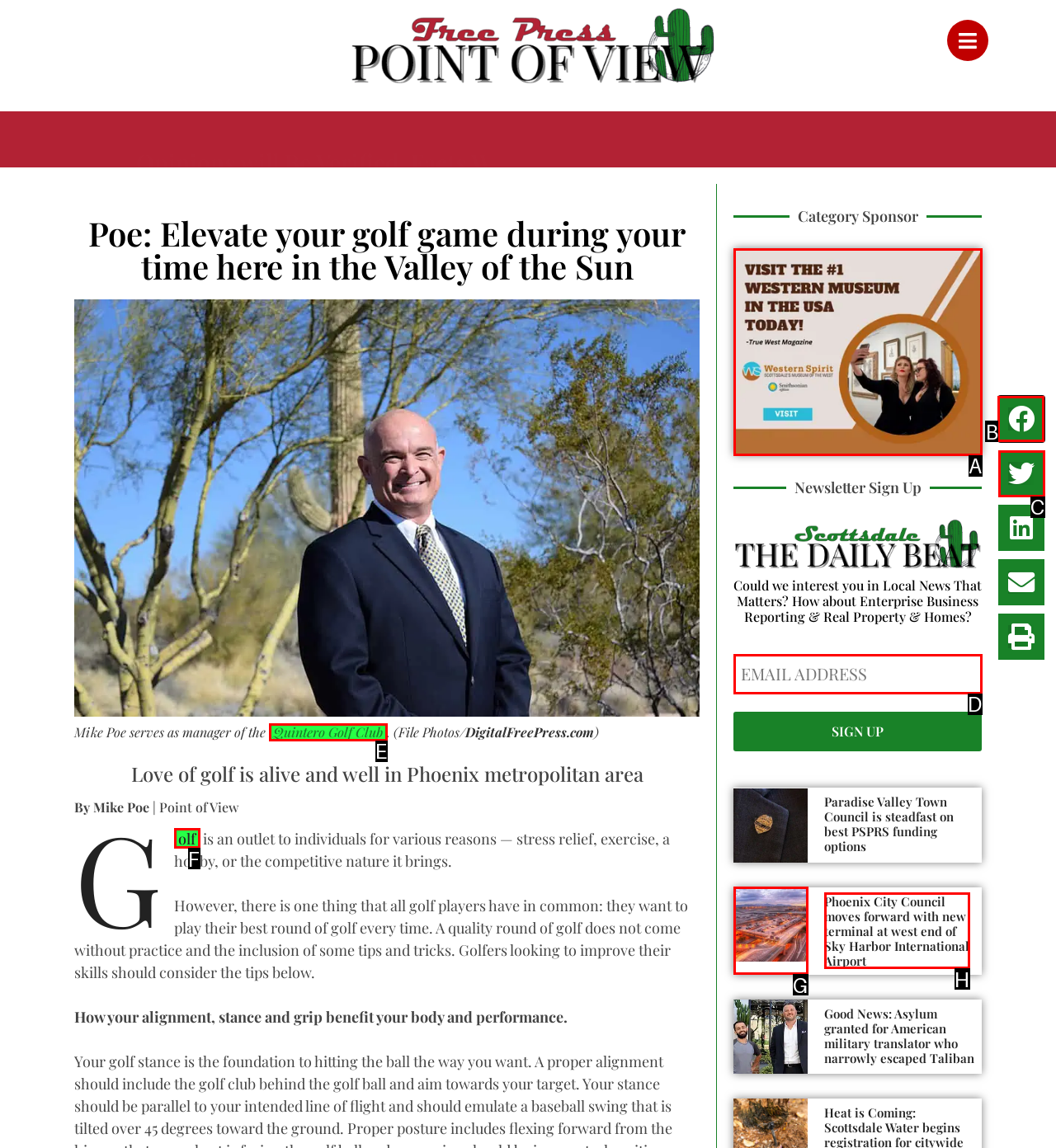Select the HTML element that should be clicked to accomplish the task: Share on facebook Reply with the corresponding letter of the option.

B